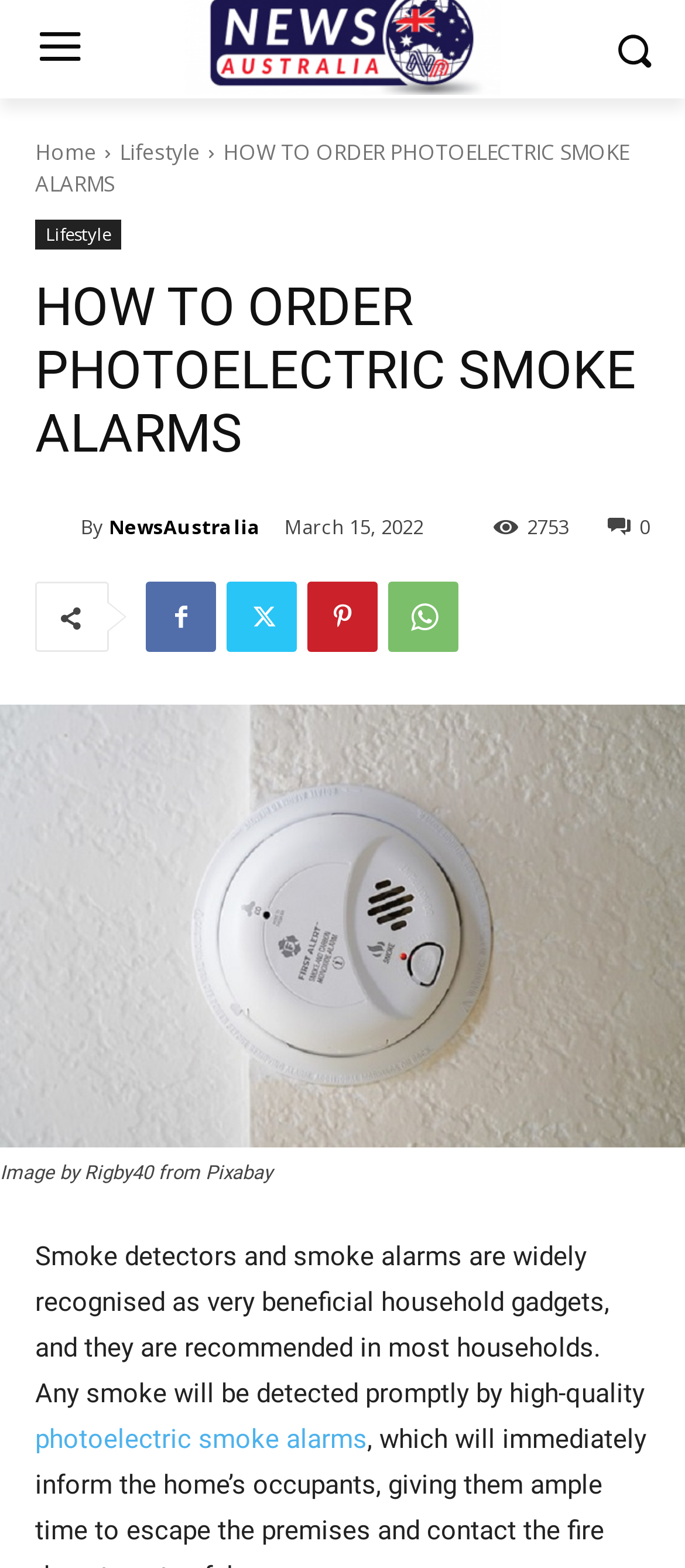Determine the bounding box coordinates of the area to click in order to meet this instruction: "Click the NewsAustralia link".

[0.051, 0.324, 0.118, 0.347]